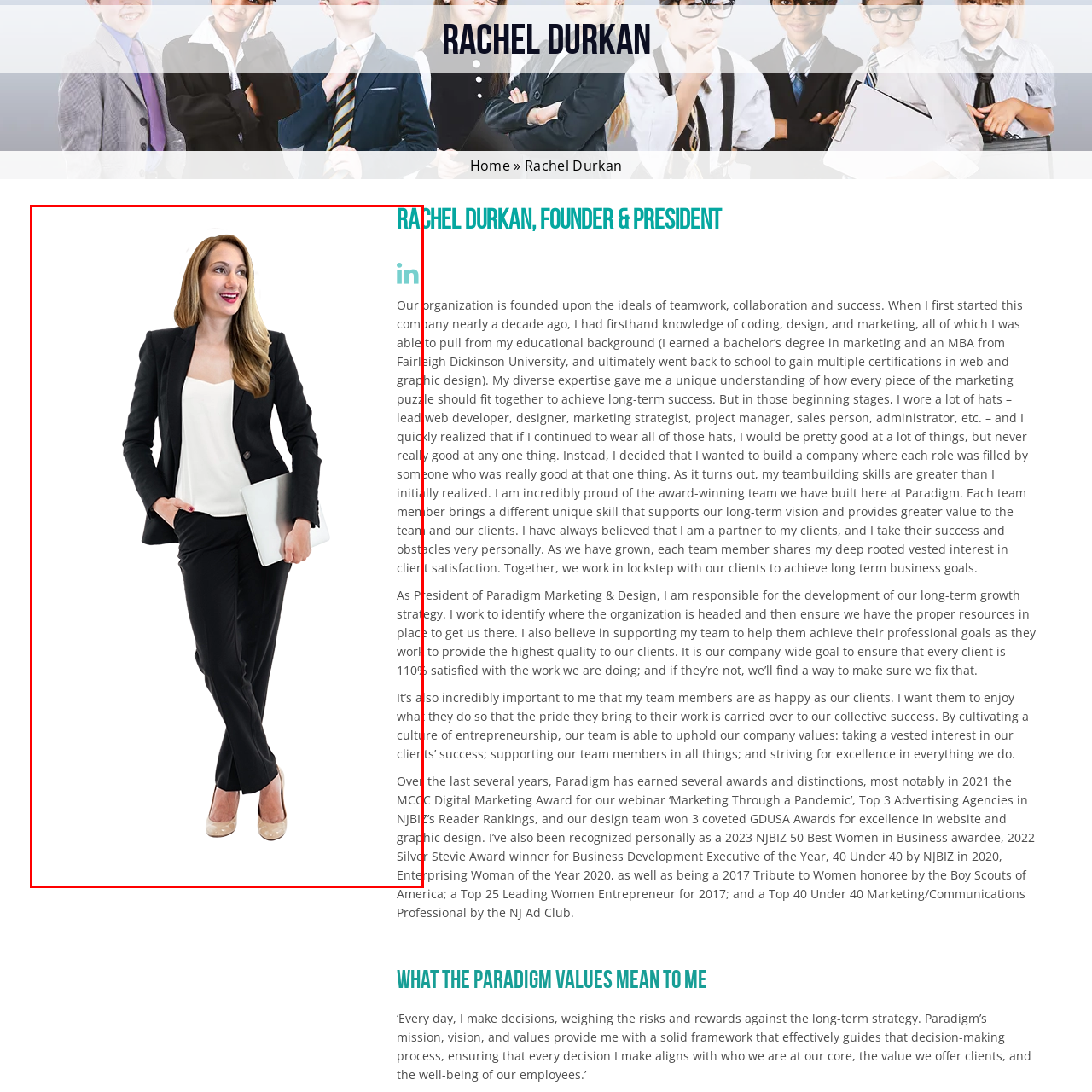Thoroughly describe the content of the image found within the red border.

The image features a professional woman, Rachel Durkan, standing confidently in a black suit with a white top. She is holding a tablet in one hand and smiling warmly, conveying a sense of approachability and leadership. This portrait captures her as the Founder and President of Paradigm Marketing & Design, emphasizing her role in fostering a collaborative and successful work environment. The background is white, allowing her attire and demeanor to stand out, symbolizing professionalism and creativity. Rachel’s expression and posture reflect her commitment to her team's success and her dedication to client satisfaction, which is central to her leadership philosophy.